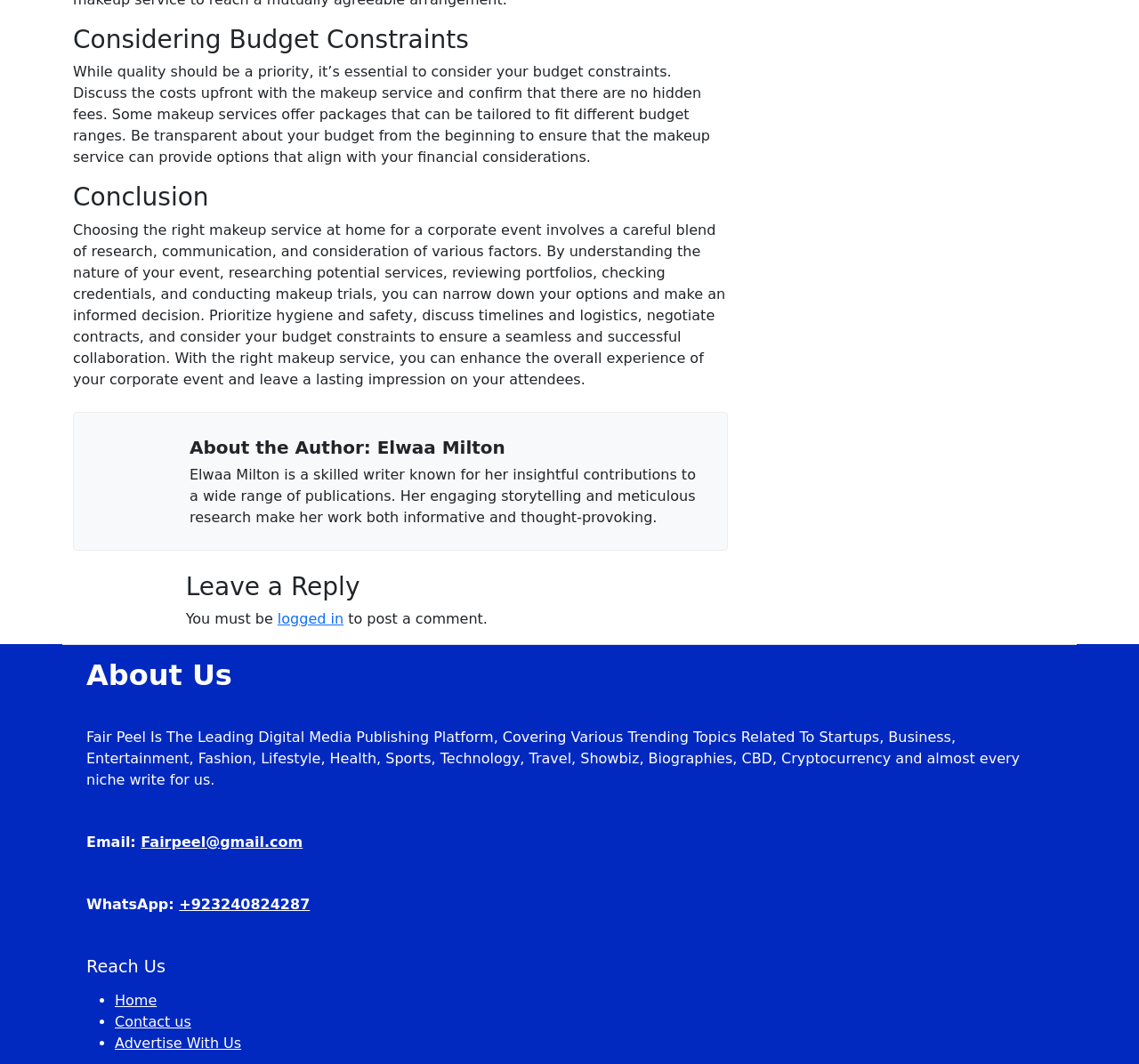What is the name of the author of the article?
Identify the answer in the screenshot and reply with a single word or phrase.

Elwaa Milton